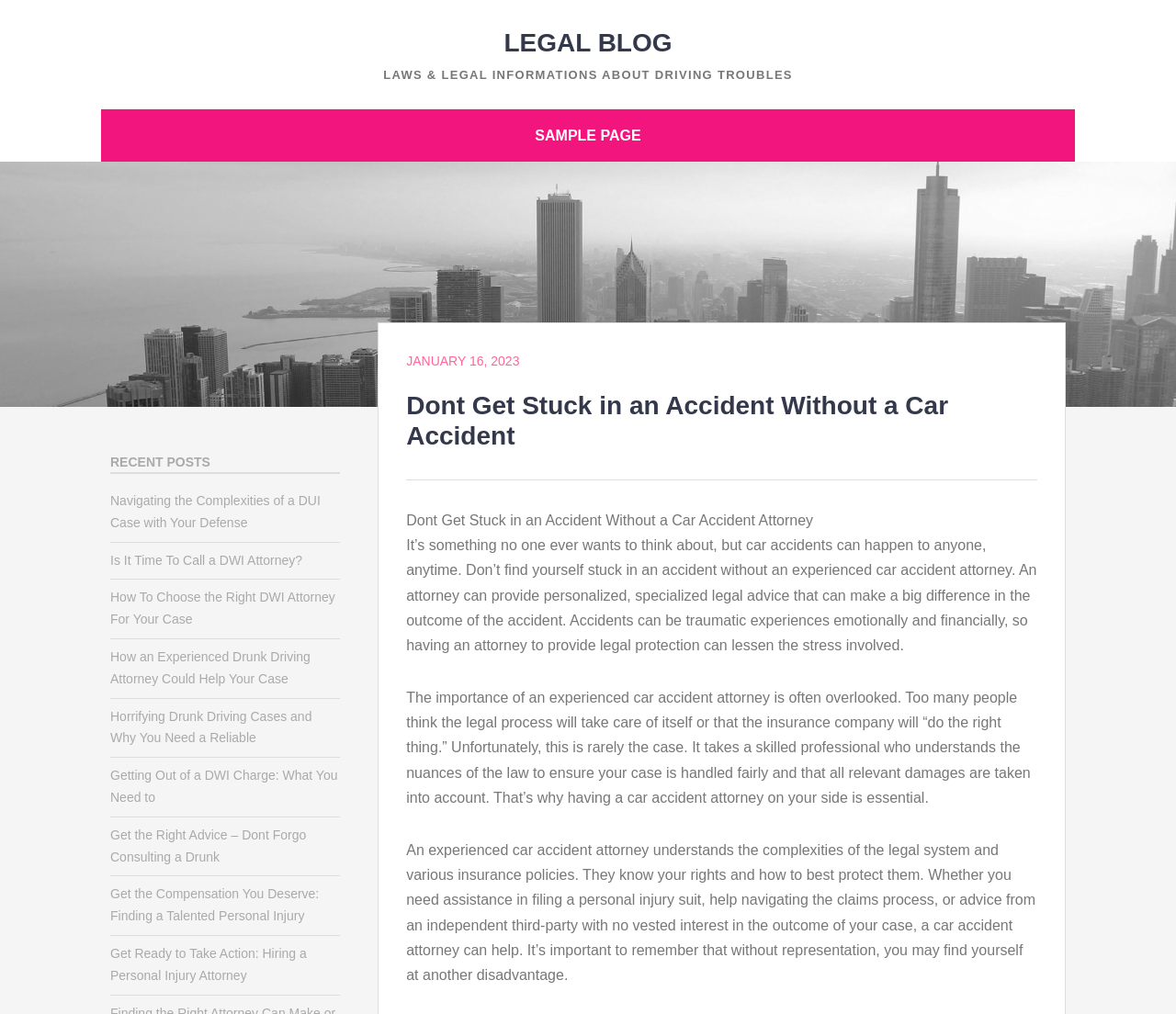Please provide a short answer using a single word or phrase for the question:
What is the target audience of the webpage?

People involved in car accidents